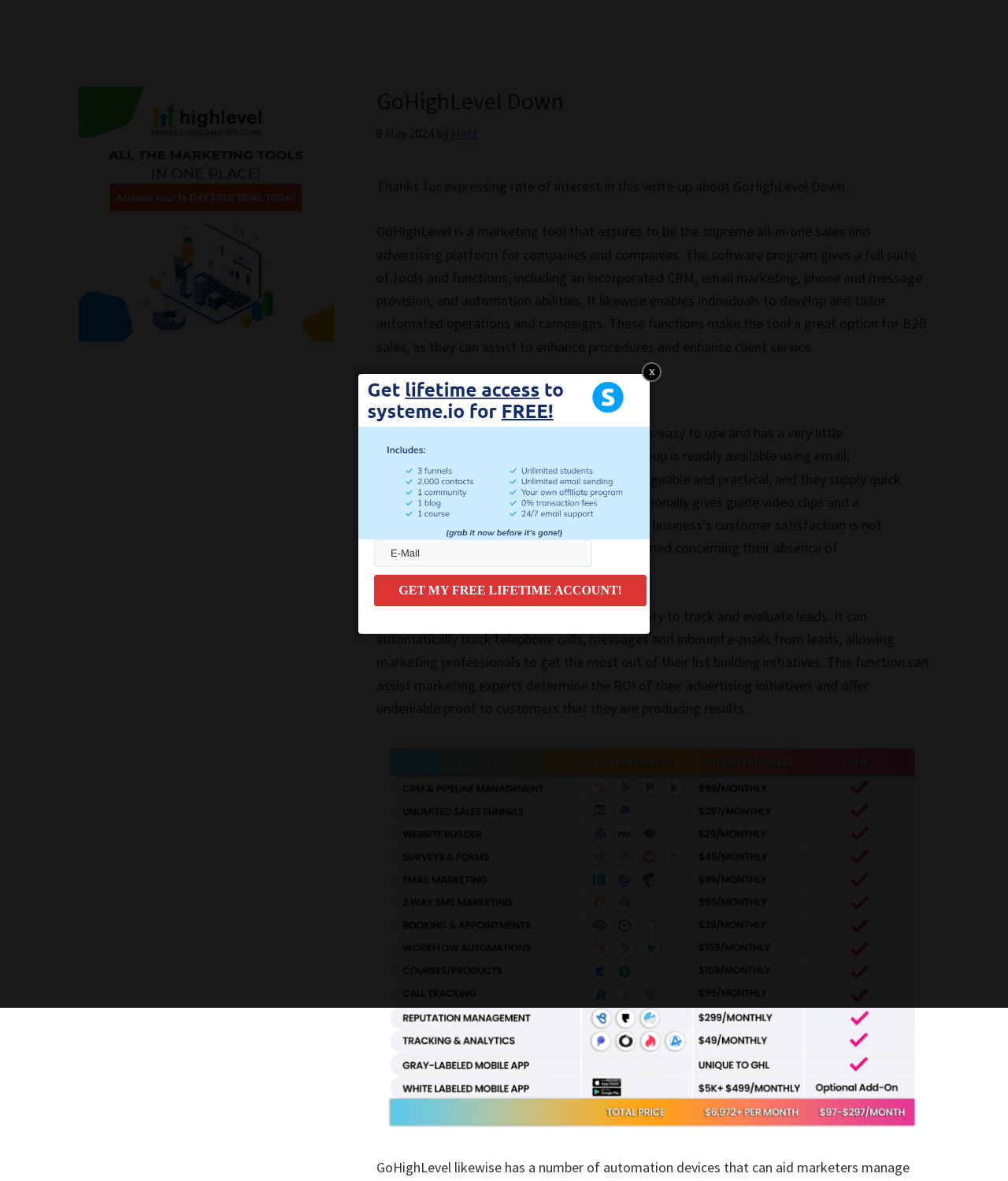What is the benefit of GoHighLevel's lead tracking feature?
Based on the screenshot, respond with a single word or phrase.

Determining ROI